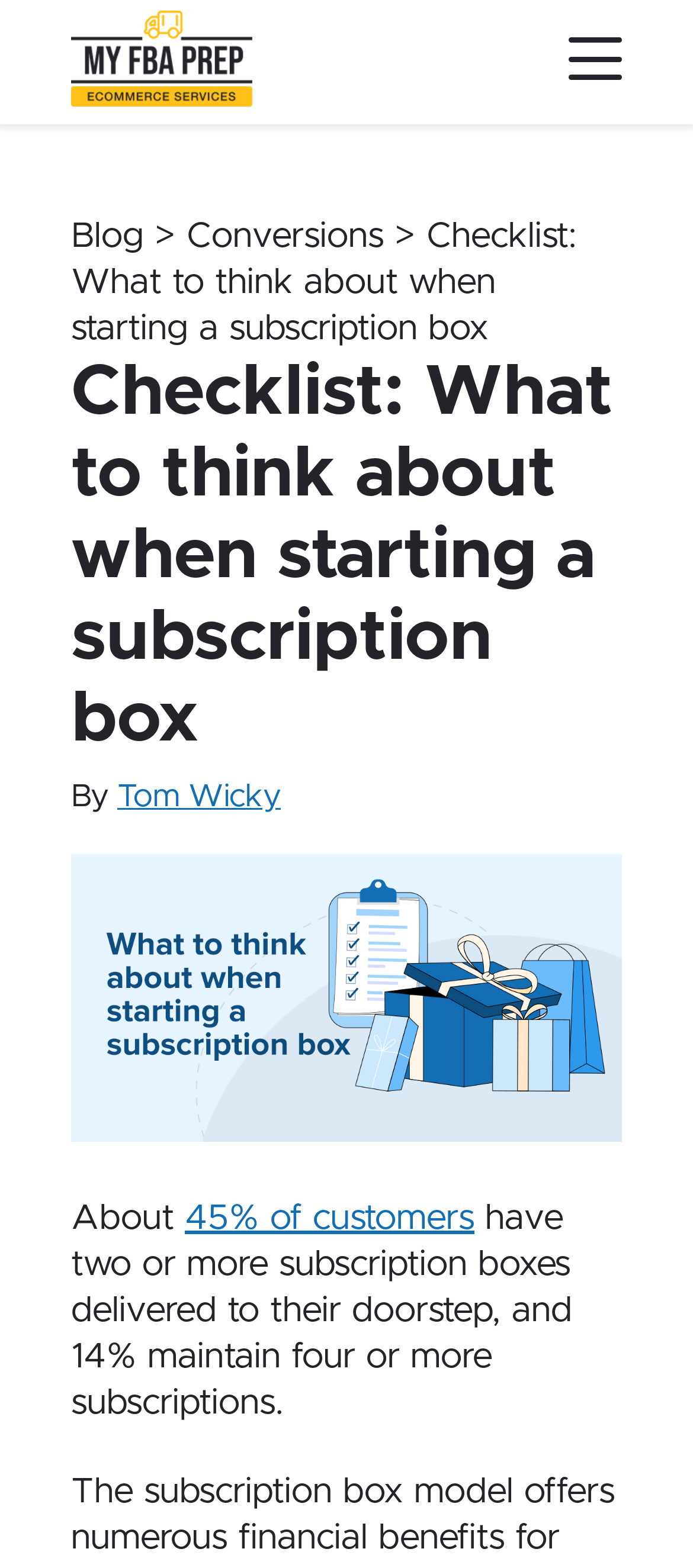Articulate a complete and detailed caption of the webpage elements.

The webpage appears to be a blog post or article about starting a subscription box, with the title "Checklist: What to think about when starting a subscription box" prominently displayed near the top of the page. 

At the top left of the page, there is a logo or icon for "MyFBAPrep" accompanied by a link to the same name. To the right of this, there is a button with no text. 

Below the logo, there are three links: "Blog", "Conversions", and another link with a greater-than symbol. These links are aligned horizontally and take up about a quarter of the page width.

The main content of the page begins with a heading that repeats the title of the page. Below this, there is a byline that reads "By Tom Wicky". 

The main article text starts with a statistic about customers having multiple subscription boxes delivered to their doorstep. This text is positioned below the byline and takes up about half of the page width.

There are no images on the page apart from the logo or icon for "MyFBAPrep".